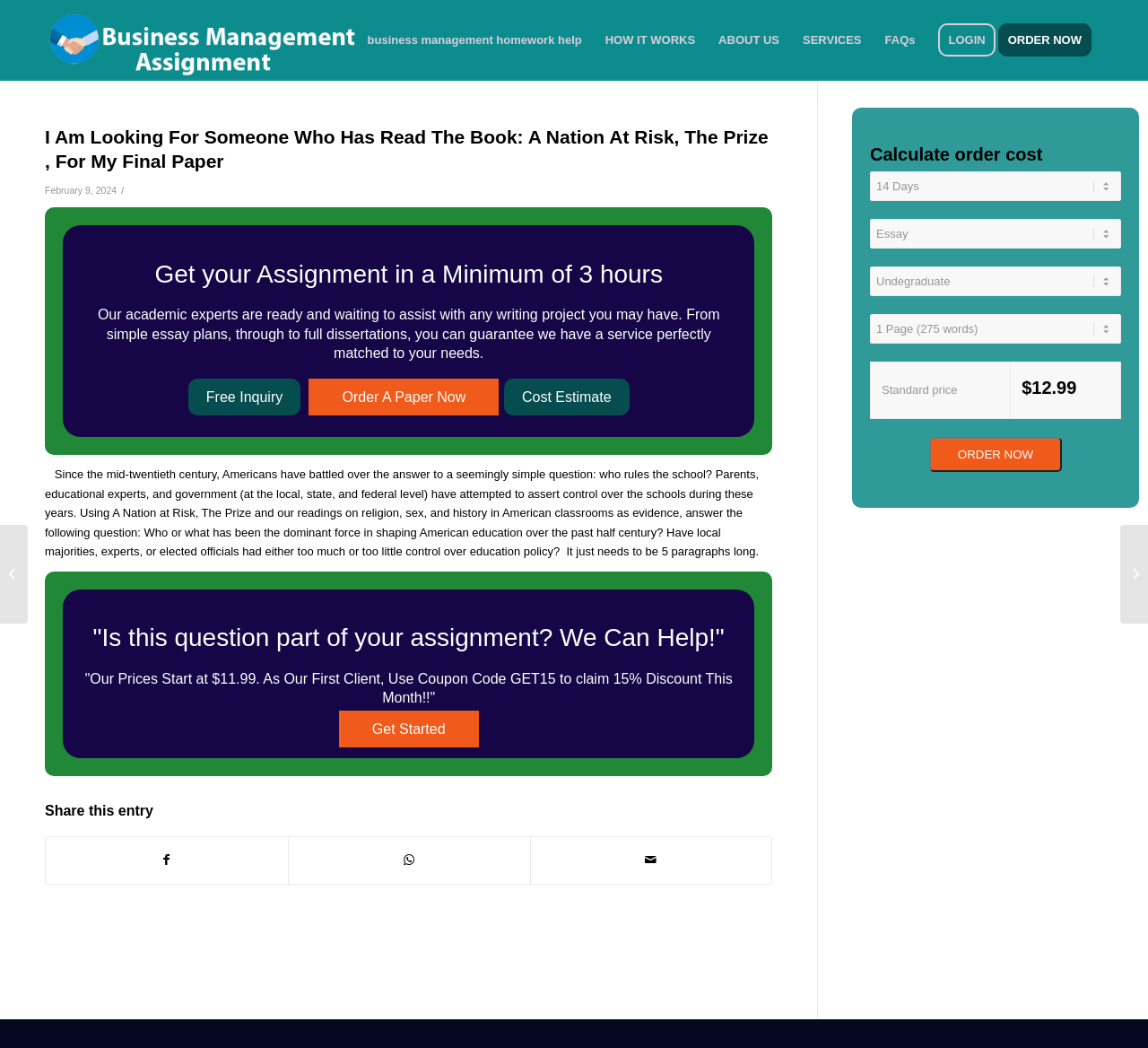Can you provide the bounding box coordinates for the element that should be clicked to implement the instruction: "Get Business Management Help"?

[0.039, 0.001, 0.314, 0.076]